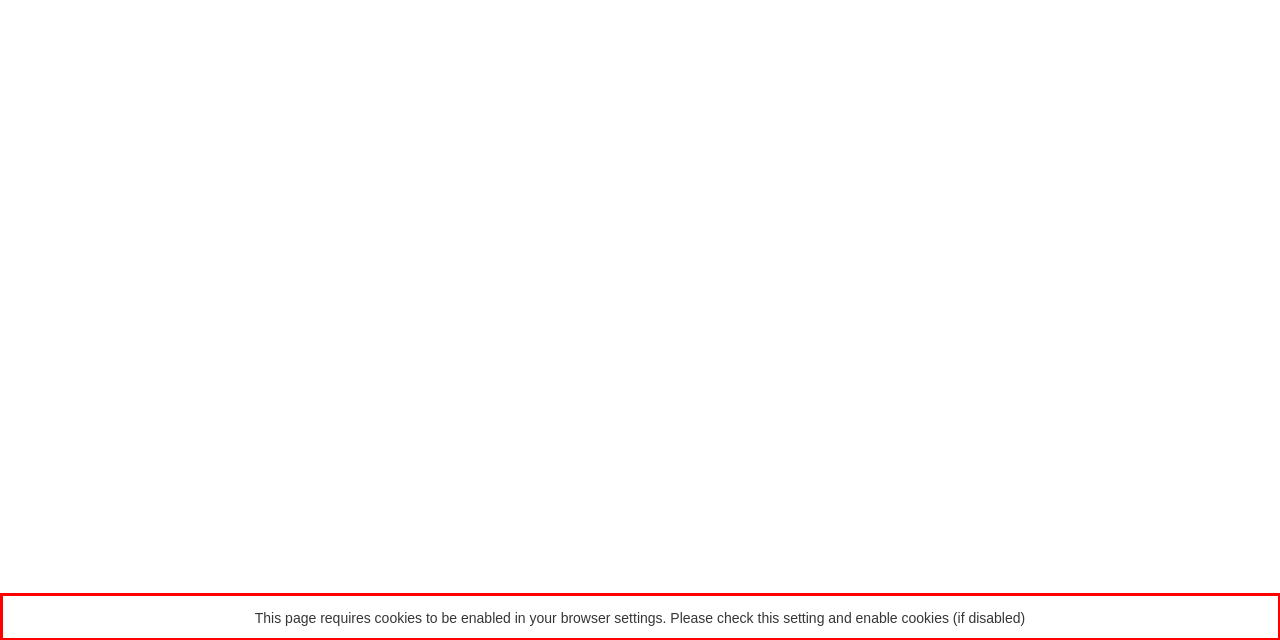You have a screenshot with a red rectangle around a UI element. Recognize and extract the text within this red bounding box using OCR.

This page requires cookies to be enabled in your browser settings. Please check this setting and enable cookies (if disabled)